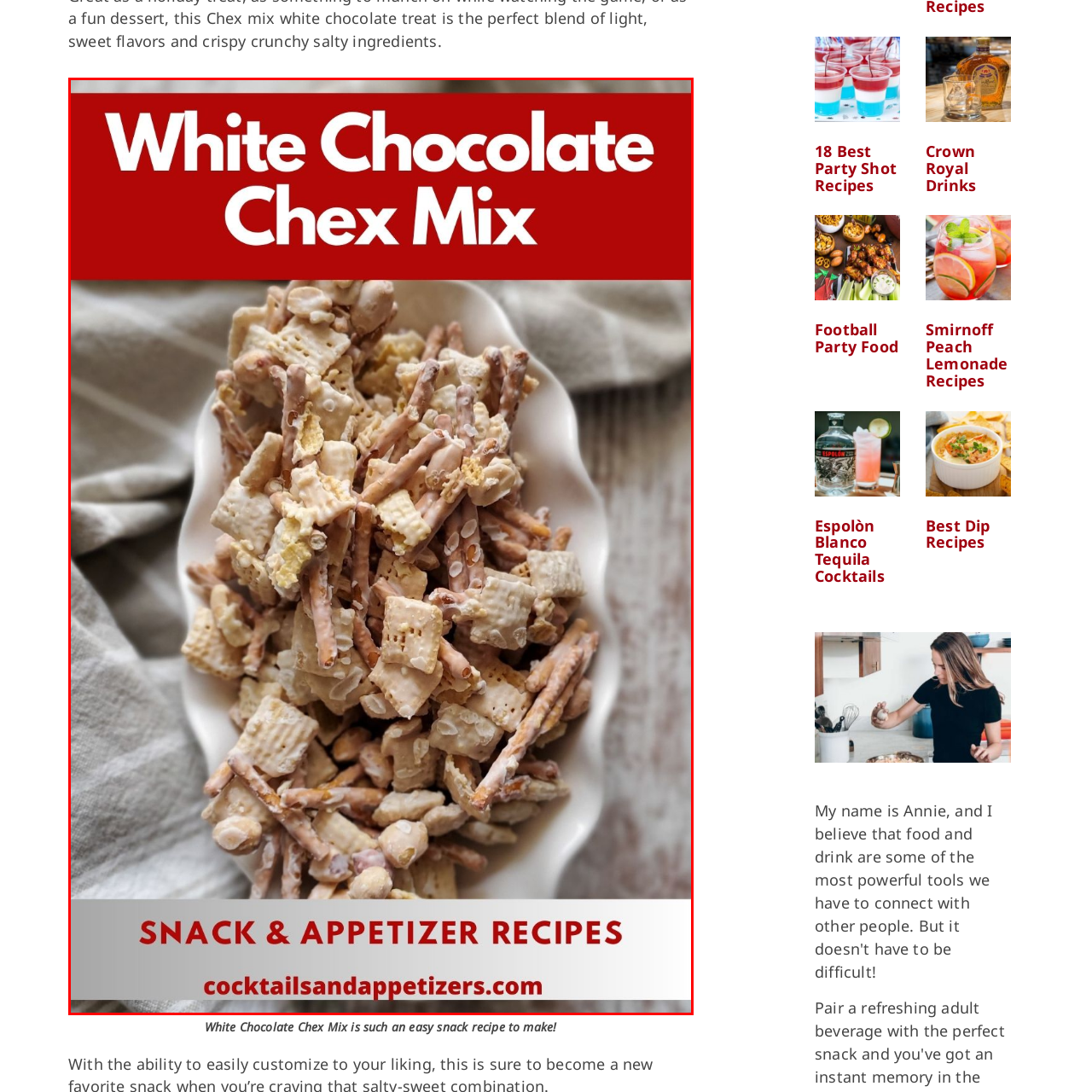Concentrate on the image highlighted by the red boundary and deliver a detailed answer to the following question, using the information from the image:
What is the purpose of the soft cloth?

According to the caption, the soft cloth accompanying the bowl adds a rustic touch to the presentation, implying that its purpose is to enhance the aesthetic appeal of the dish.